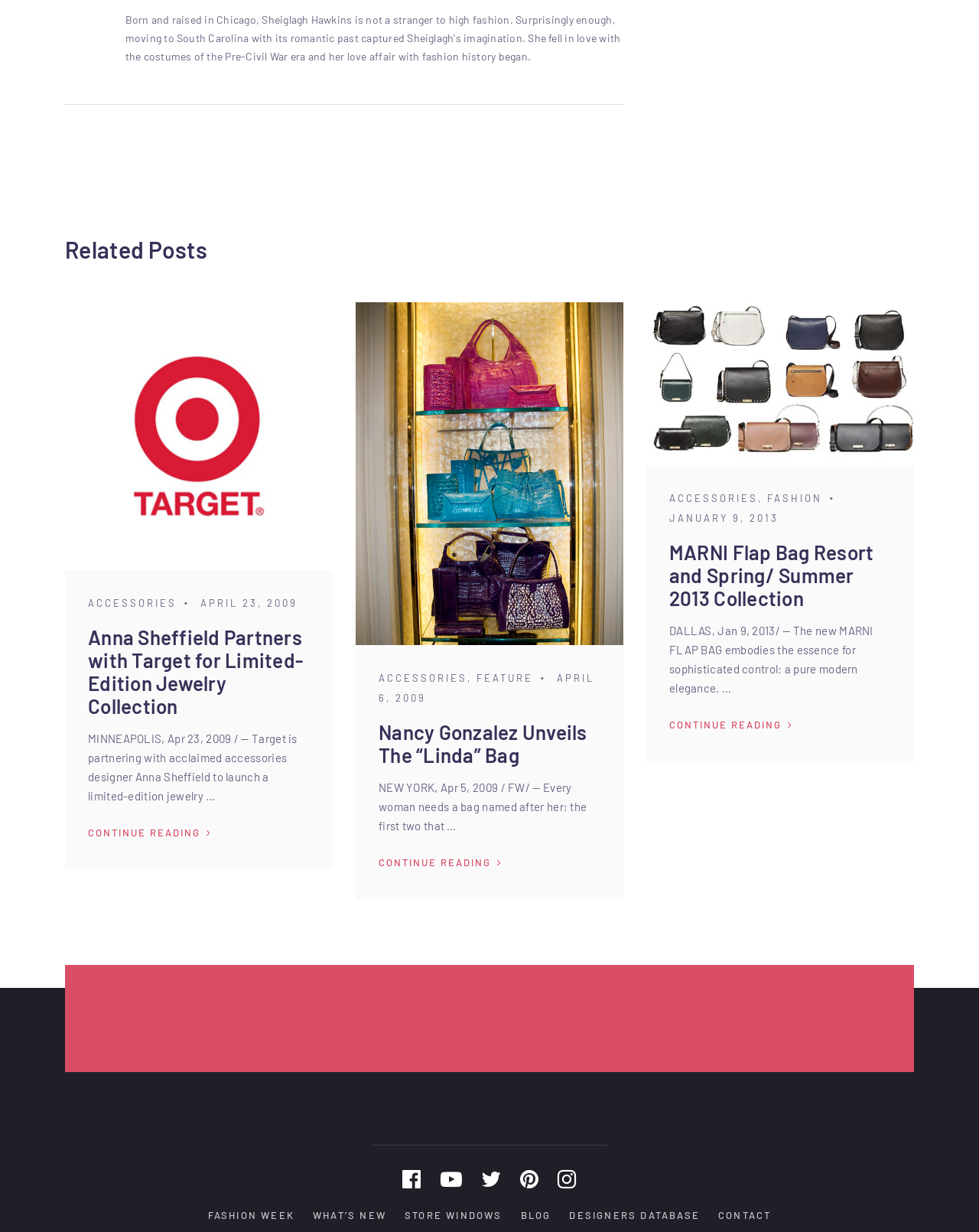Find the bounding box coordinates of the clickable element required to execute the following instruction: "View Nancy Gonzalez's 'Linda' bag". Provide the coordinates as four float numbers between 0 and 1, i.e., [left, top, right, bottom].

[0.363, 0.245, 0.637, 0.524]